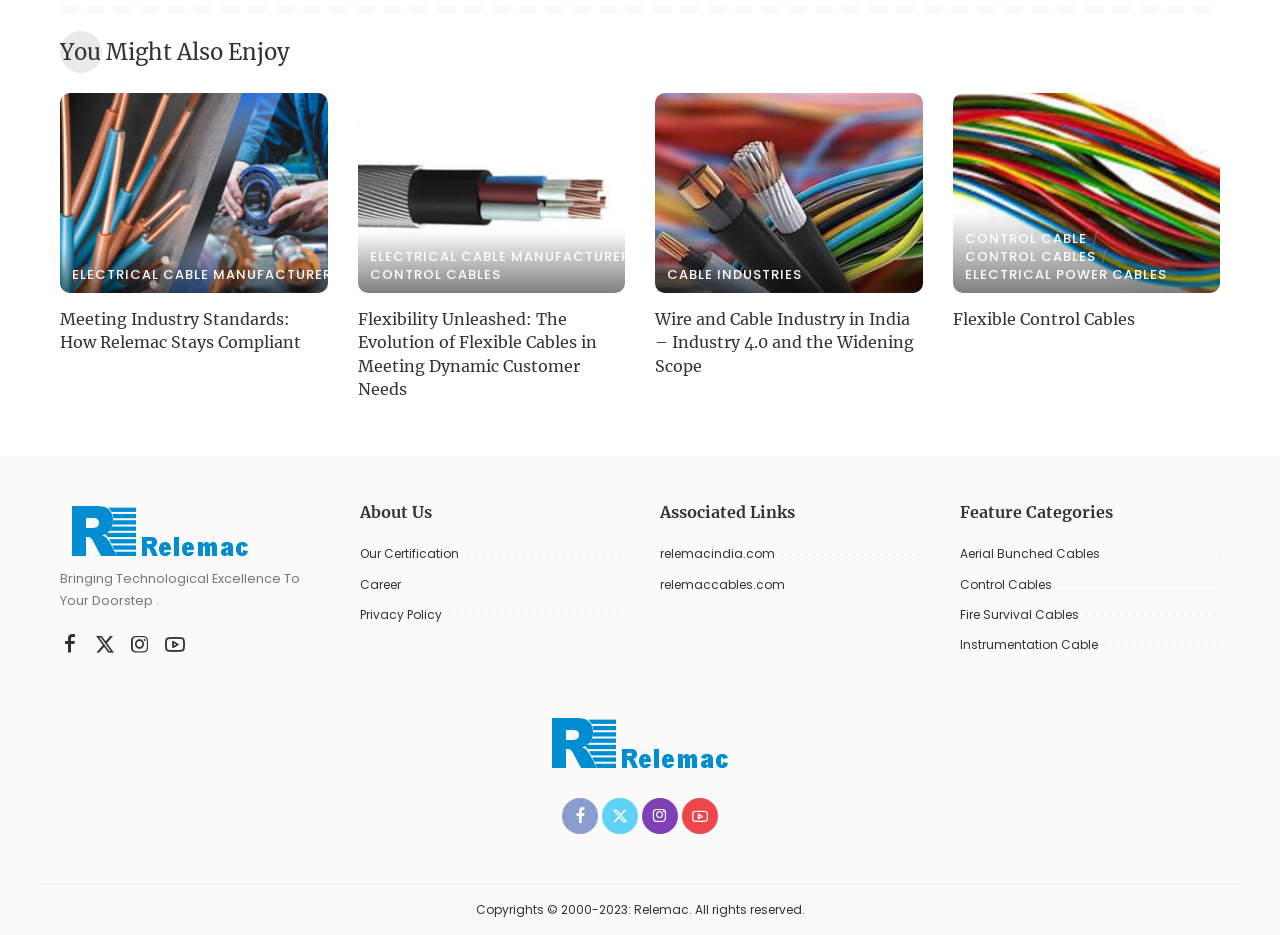Predict the bounding box coordinates of the area that should be clicked to accomplish the following instruction: "Read 'Bringing Technological Excellence To Your Doorstep.'". The bounding box coordinates should consist of four float numbers between 0 and 1, i.e., [left, top, right, bottom].

[0.047, 0.61, 0.234, 0.651]